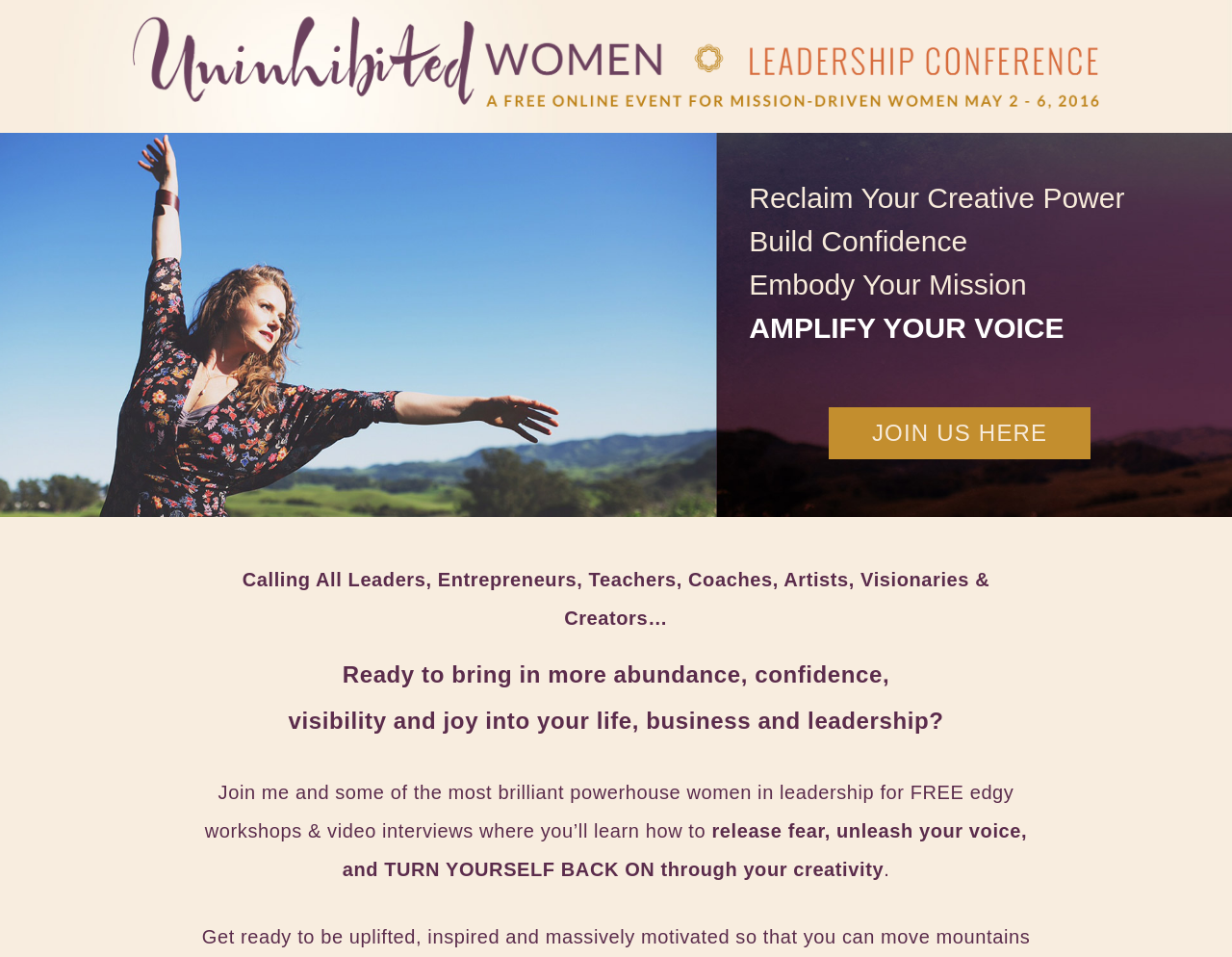What is the theme of the conference?
Look at the image and respond with a single word or a short phrase.

Women's leadership